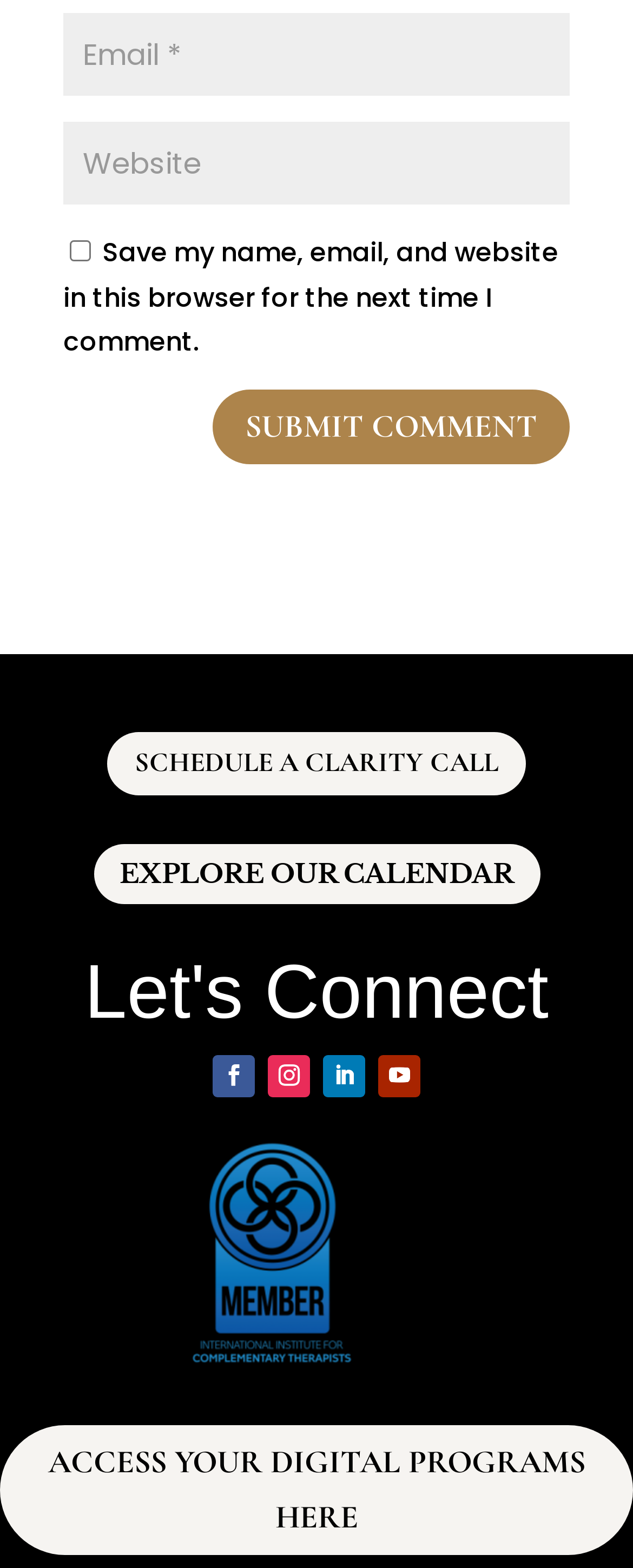Given the element description "Access your Digital Programs Here" in the screenshot, predict the bounding box coordinates of that UI element.

[0.0, 0.909, 1.0, 0.992]